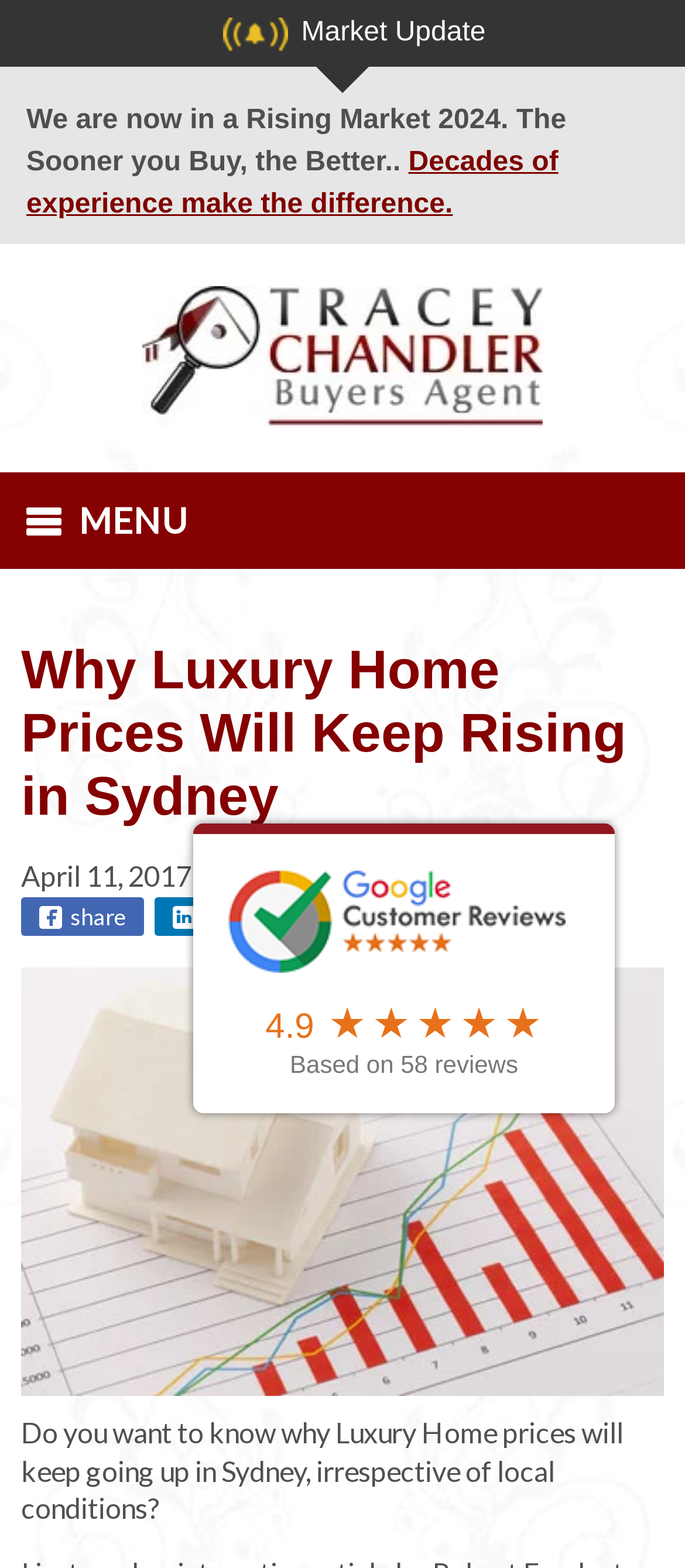How many reviews are there?
Answer the question using a single word or phrase, according to the image.

58